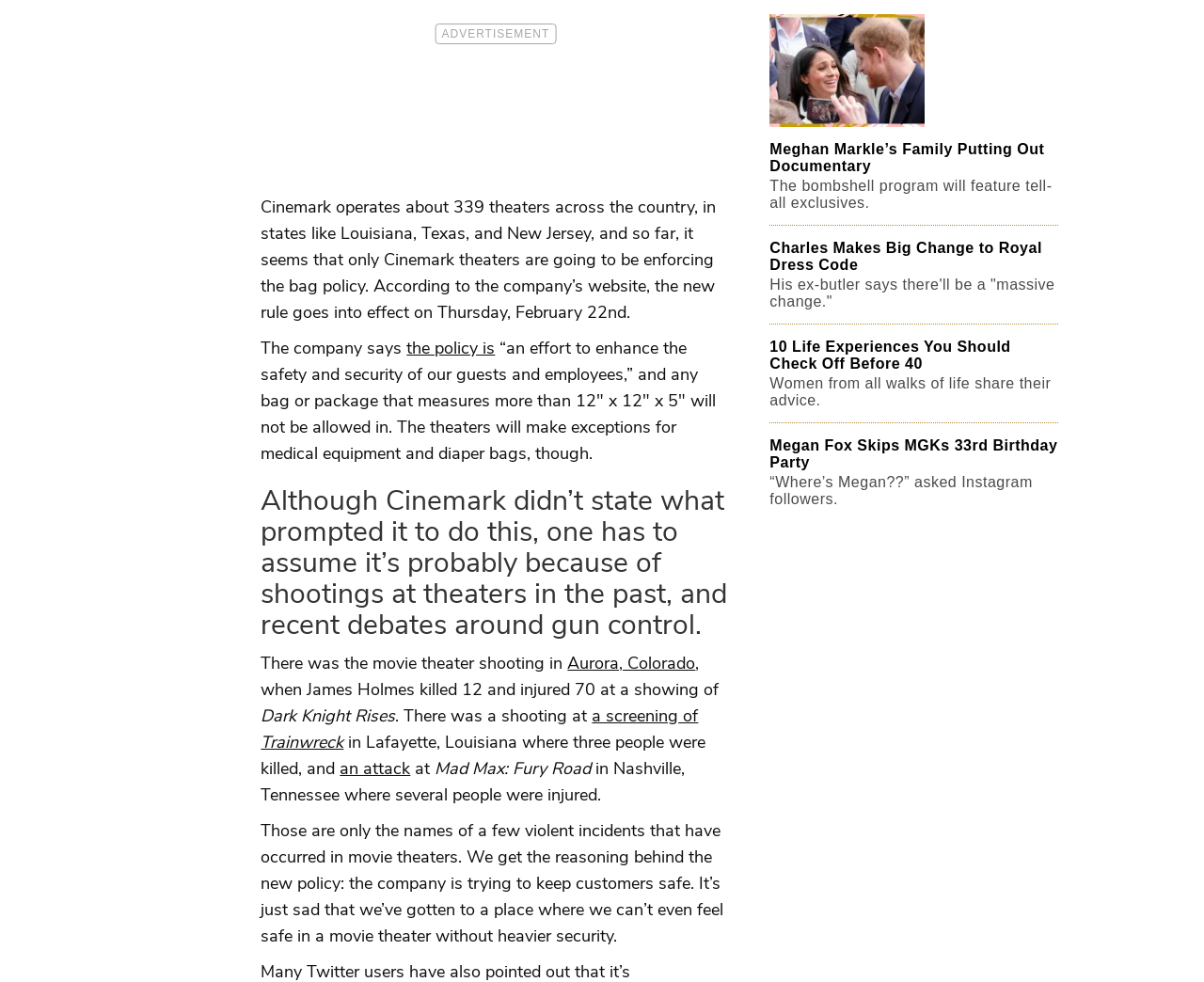Specify the bounding box coordinates of the area to click in order to follow the given instruction: "Click the link to learn more about the policy."

[0.338, 0.343, 0.411, 0.366]